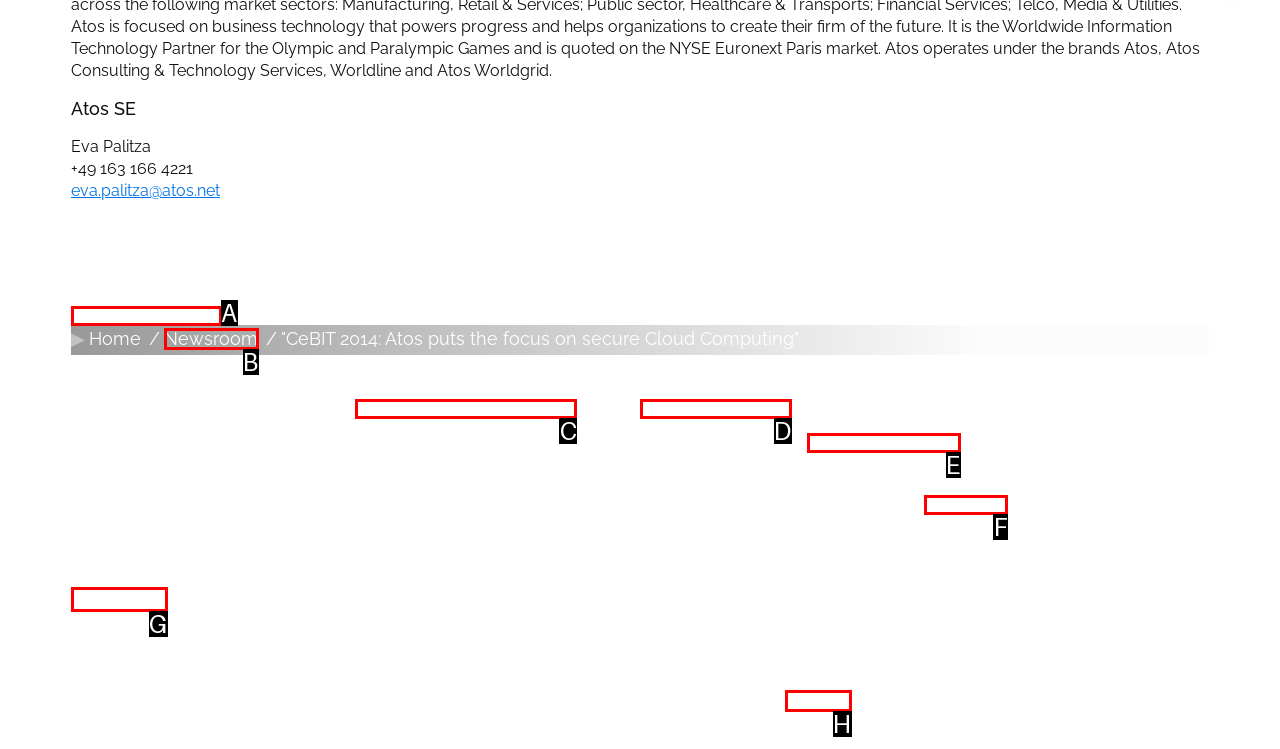Pinpoint the HTML element that fits the description: Olympic & Paralympic Games
Answer by providing the letter of the correct option.

C